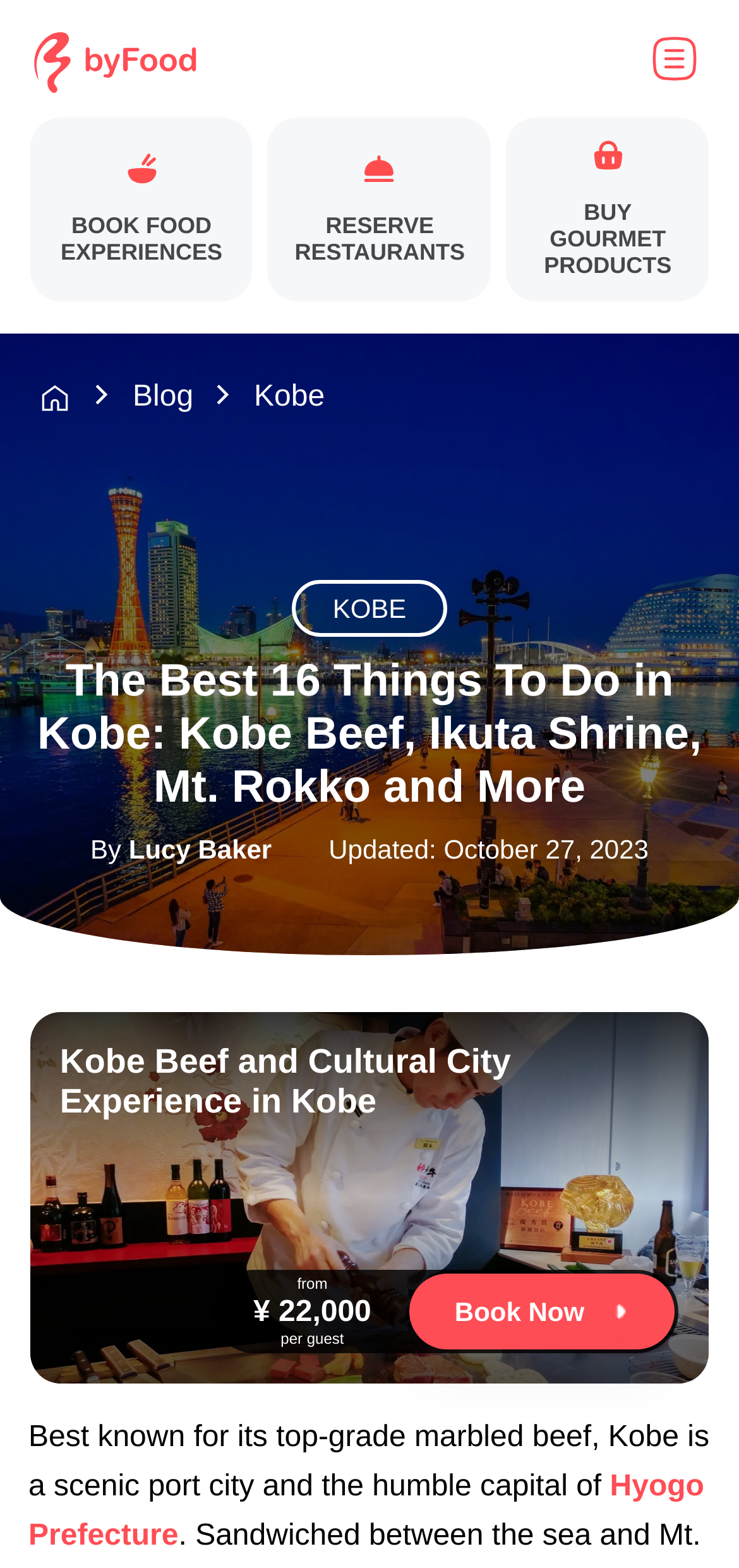Generate the text content of the main headline of the webpage.

The Best 16 Things To Do in Kobe: Kobe Beef, Ikuta Shrine, Mt. Rokko and More